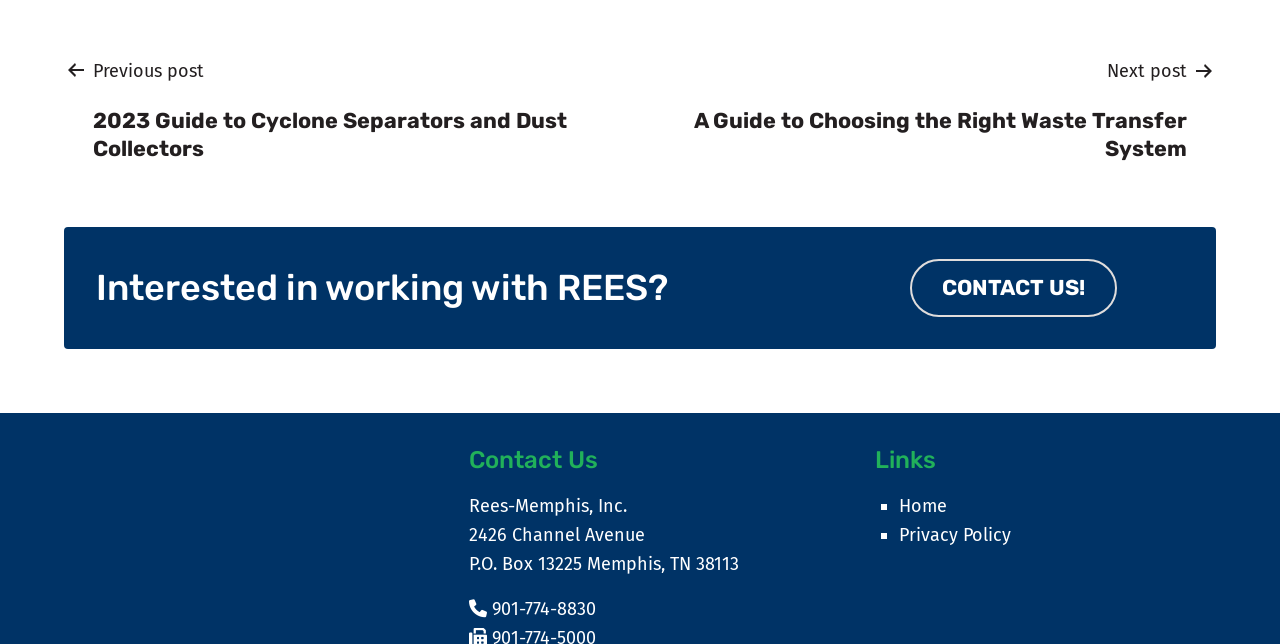Answer the question below using just one word or a short phrase: 
What is the address of the company?

2426 Channel Avenue, P.O. Box 13225 Memphis, TN 38113